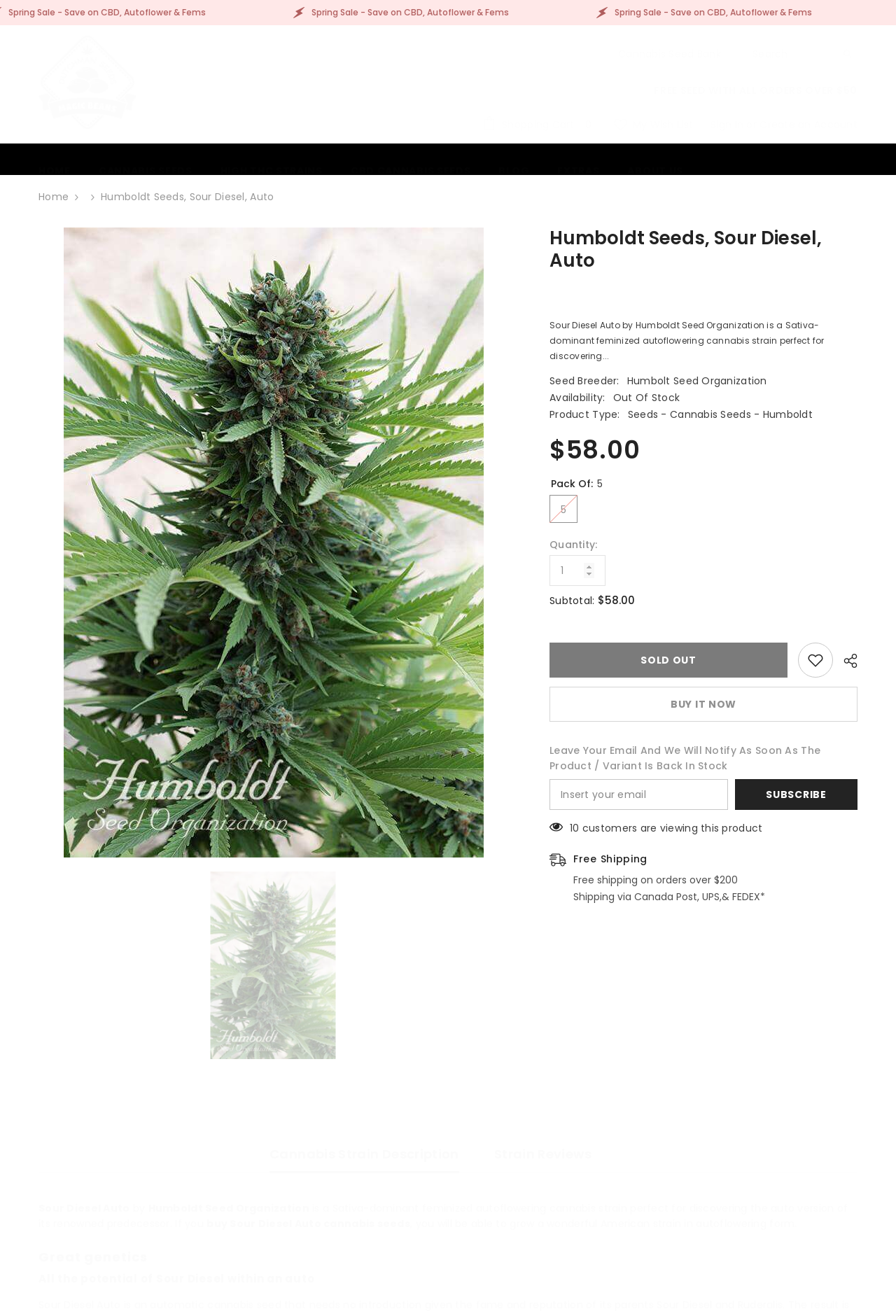What is the price of the product?
Look at the image and answer the question using a single word or phrase.

$58.00